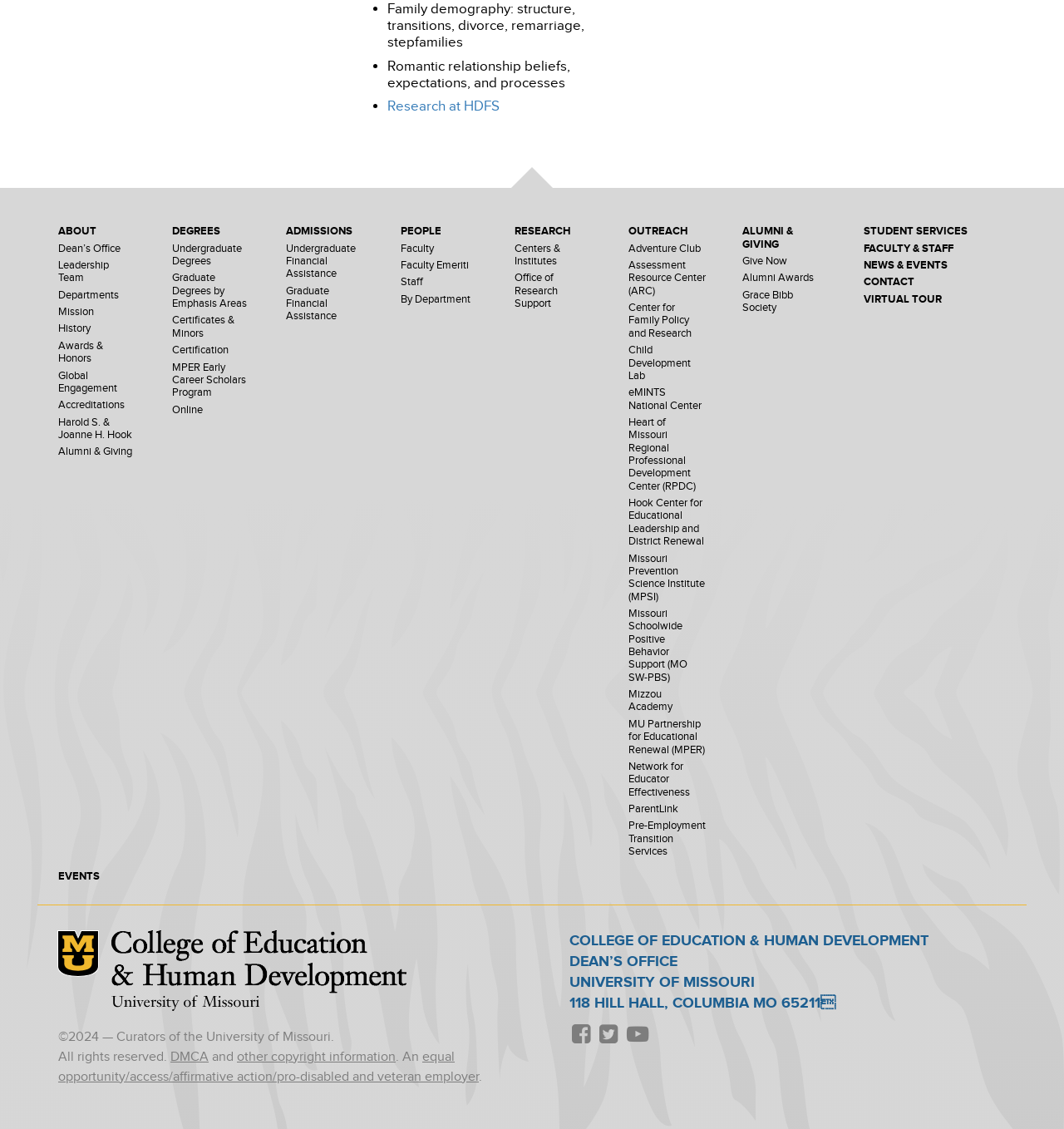Find the bounding box coordinates for the UI element whose description is: "Contact Us". The coordinates should be four float numbers between 0 and 1, in the format [left, top, right, bottom].

None